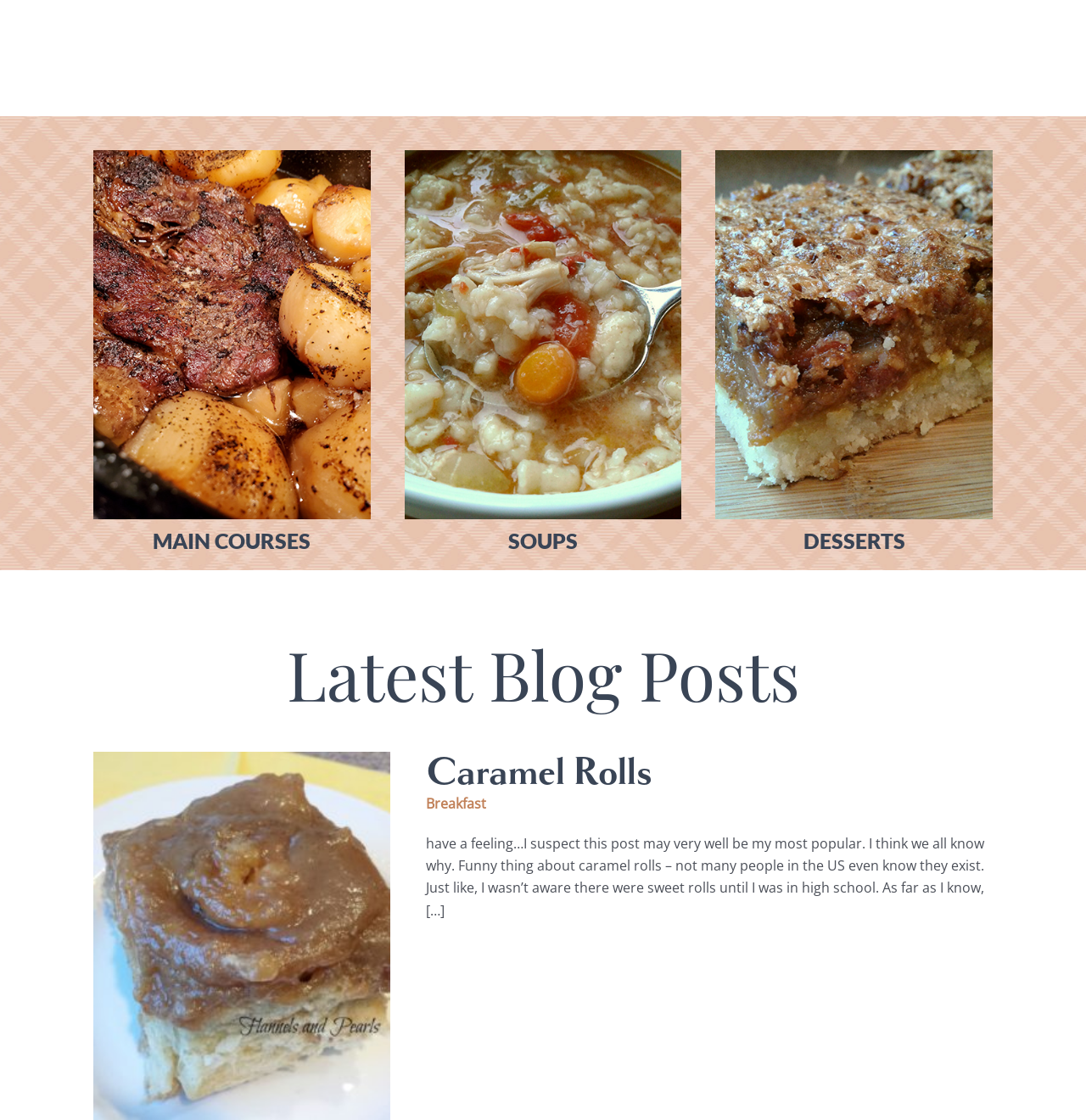Find the bounding box coordinates of the element I should click to carry out the following instruction: "View the ABOUT ME section".

[0.659, 0.239, 0.914, 0.274]